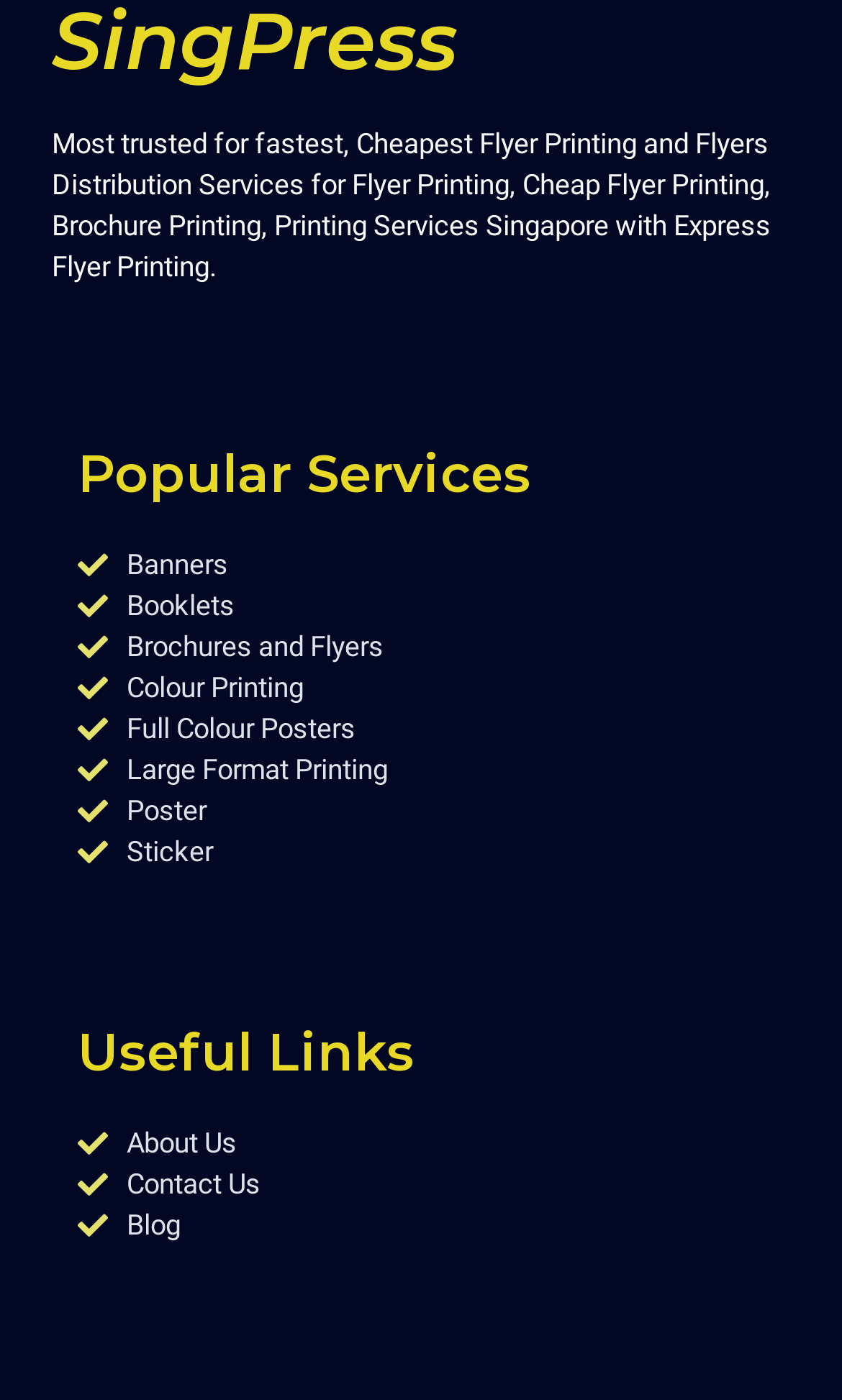Determine the bounding box coordinates of the region to click in order to accomplish the following instruction: "View About Us". Provide the coordinates as four float numbers between 0 and 1, specifically [left, top, right, bottom].

[0.092, 0.802, 0.908, 0.831]